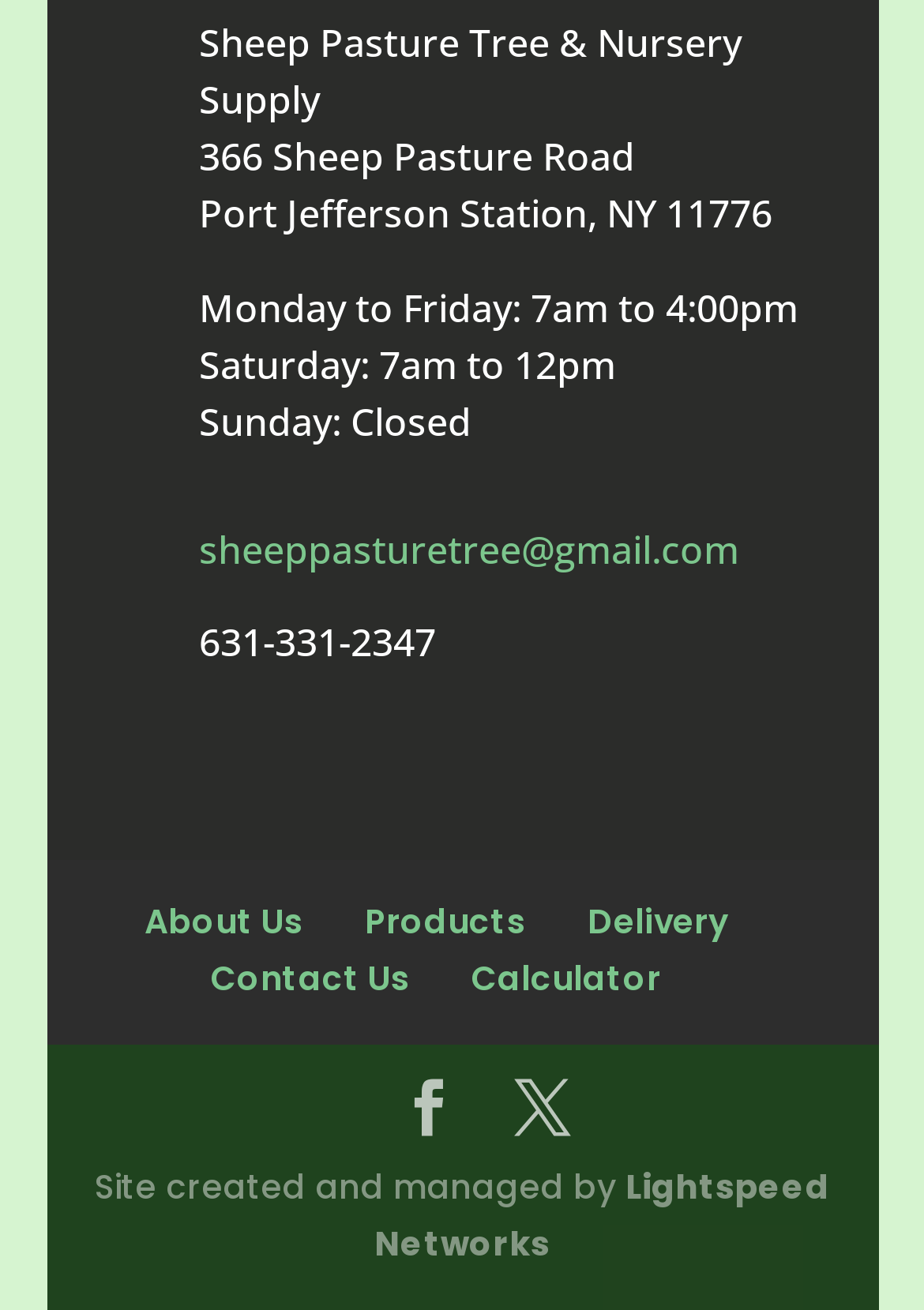What is the phone number of the nursery?
From the screenshot, supply a one-word or short-phrase answer.

631-331-2347